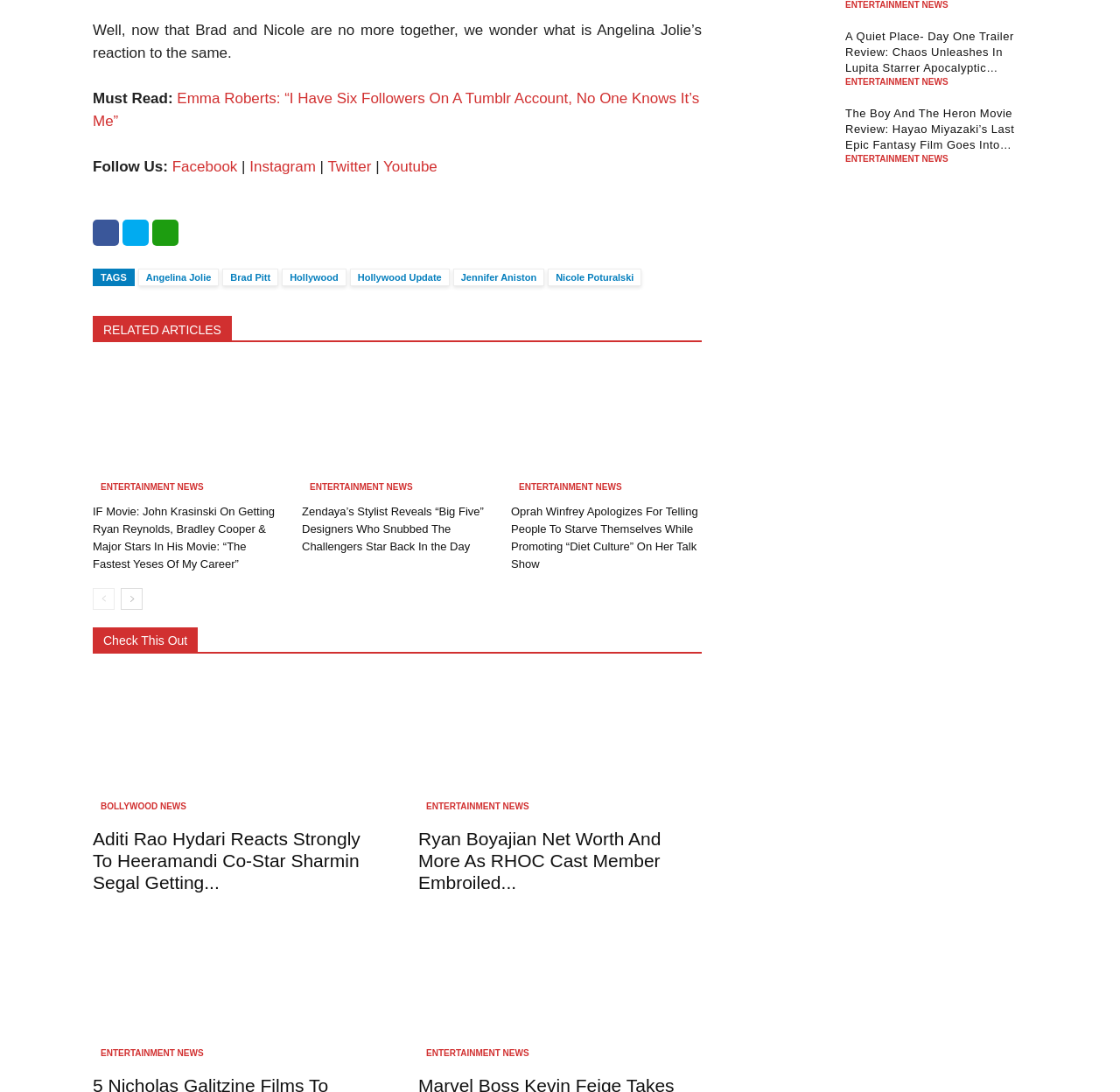Identify the bounding box coordinates of the section that should be clicked to achieve the task described: "Click on the link to RELATED ARTICLES".

[0.083, 0.289, 0.207, 0.311]